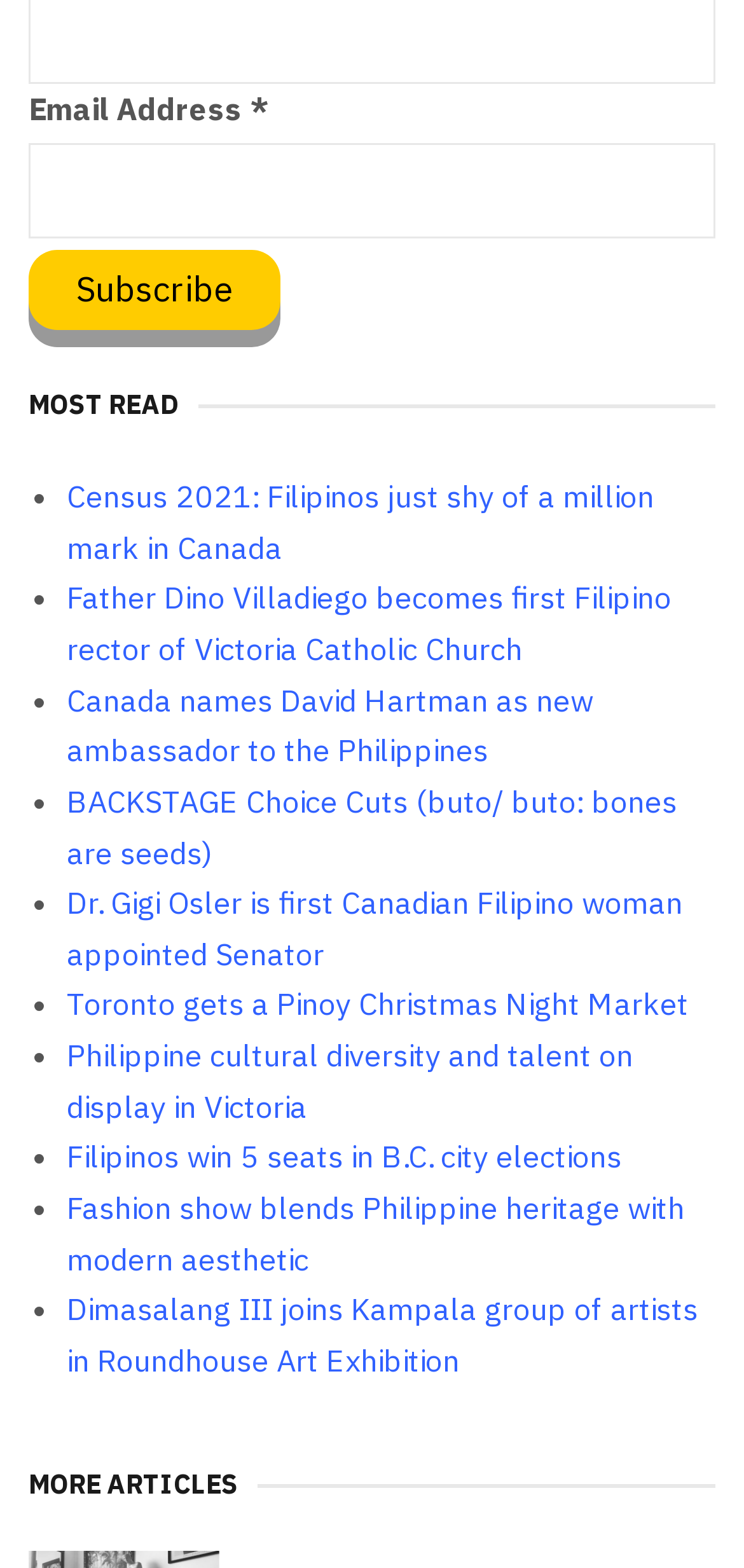Given the element description: "parent_node: Email Address * name="EMAIL"", predict the bounding box coordinates of this UI element. The coordinates must be four float numbers between 0 and 1, given as [left, top, right, bottom].

[0.038, 0.092, 0.962, 0.152]